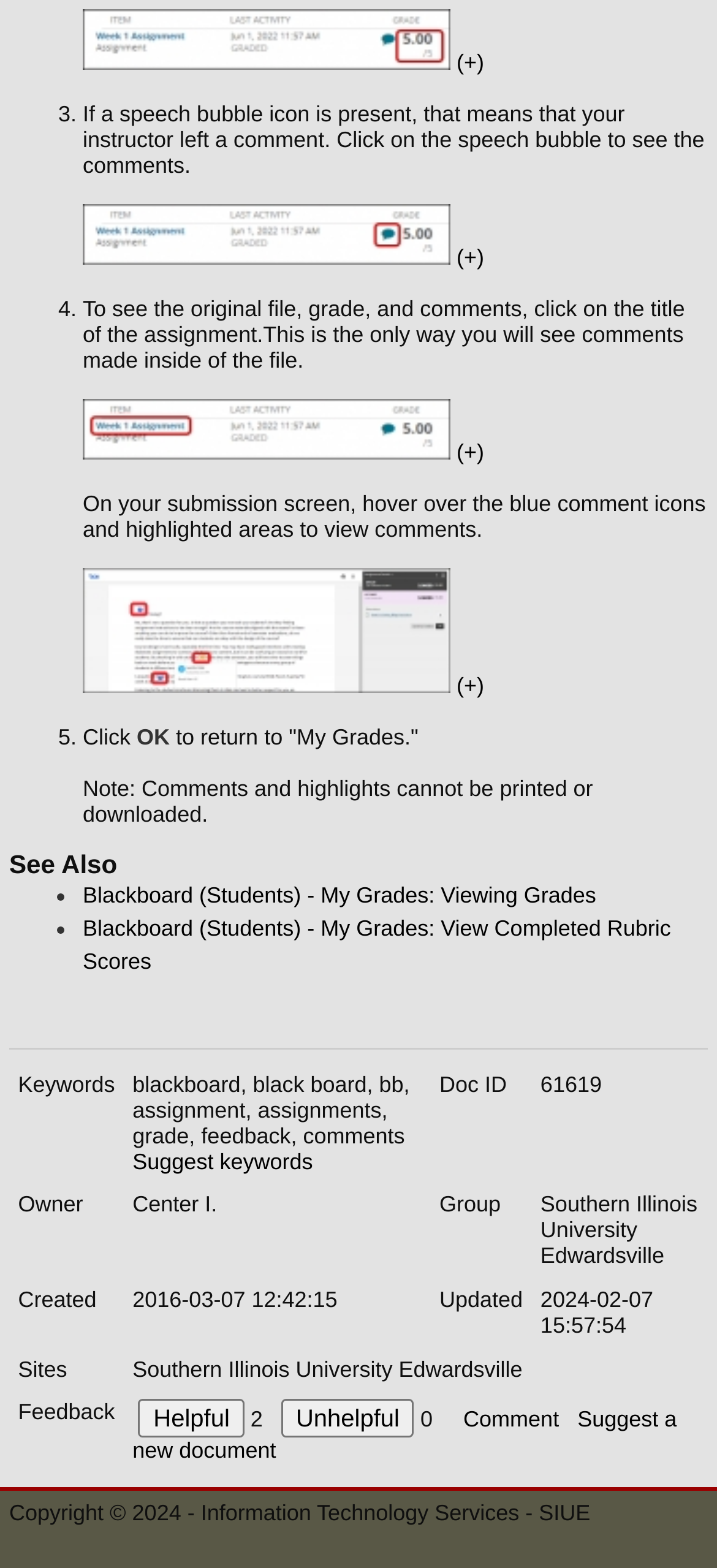Who is the owner of this document?
Observe the image and answer the question with a one-word or short phrase response.

Center I.